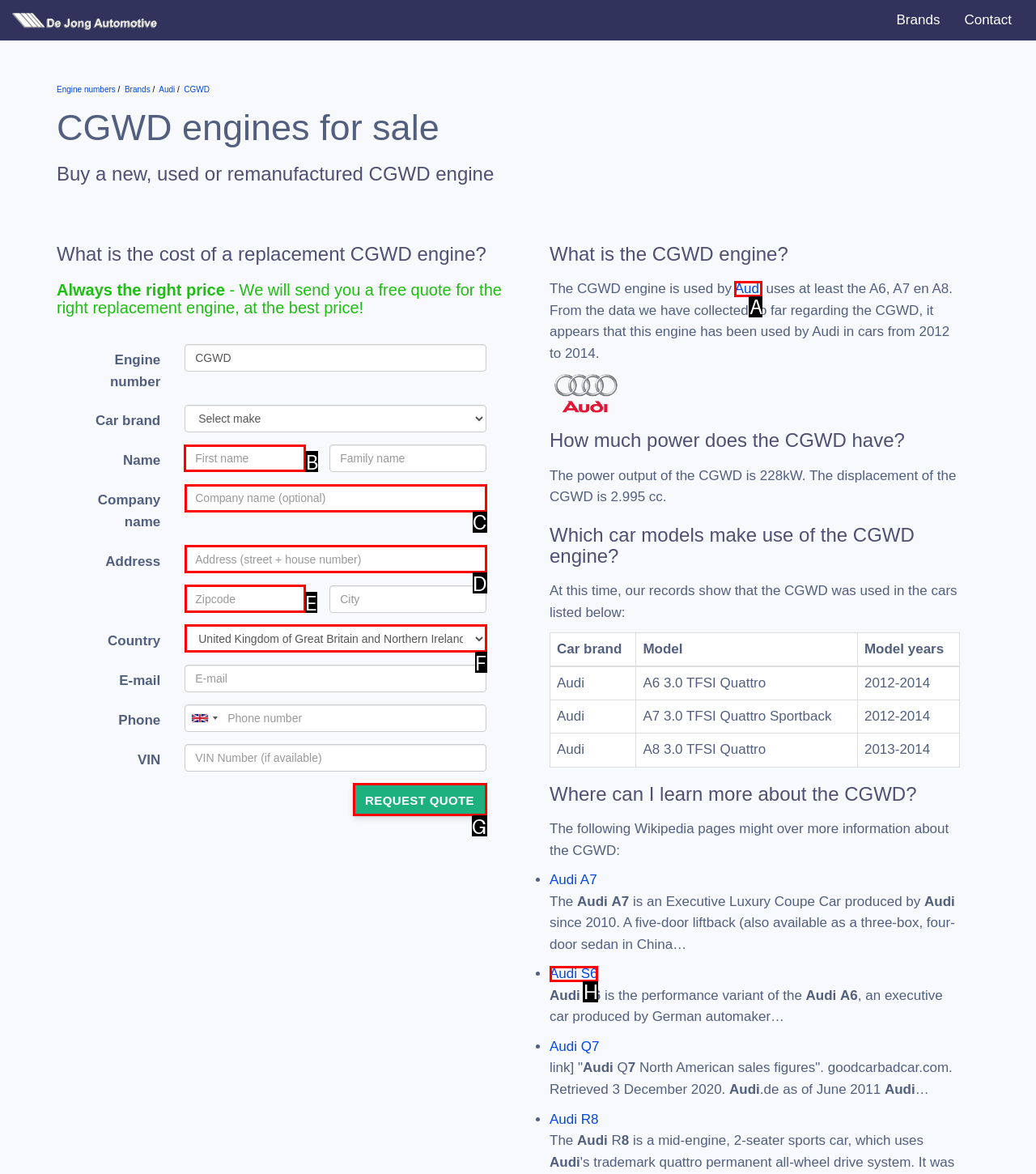Select the letter of the element you need to click to complete this task: Enter your name in the input field
Answer using the letter from the specified choices.

B